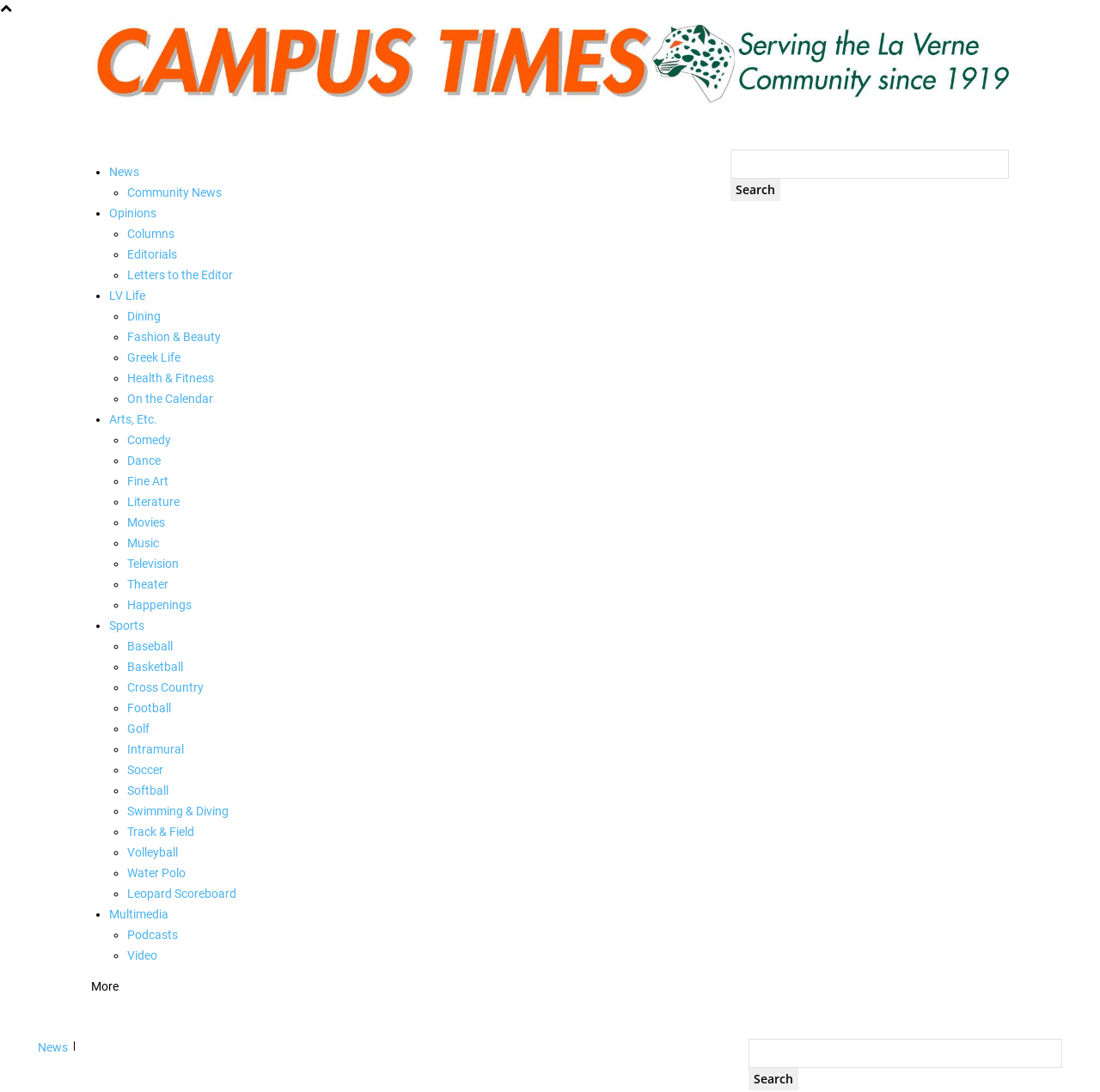What is the first link under the 'LV Life' section?
Provide a concise answer using a single word or phrase based on the image.

Dining